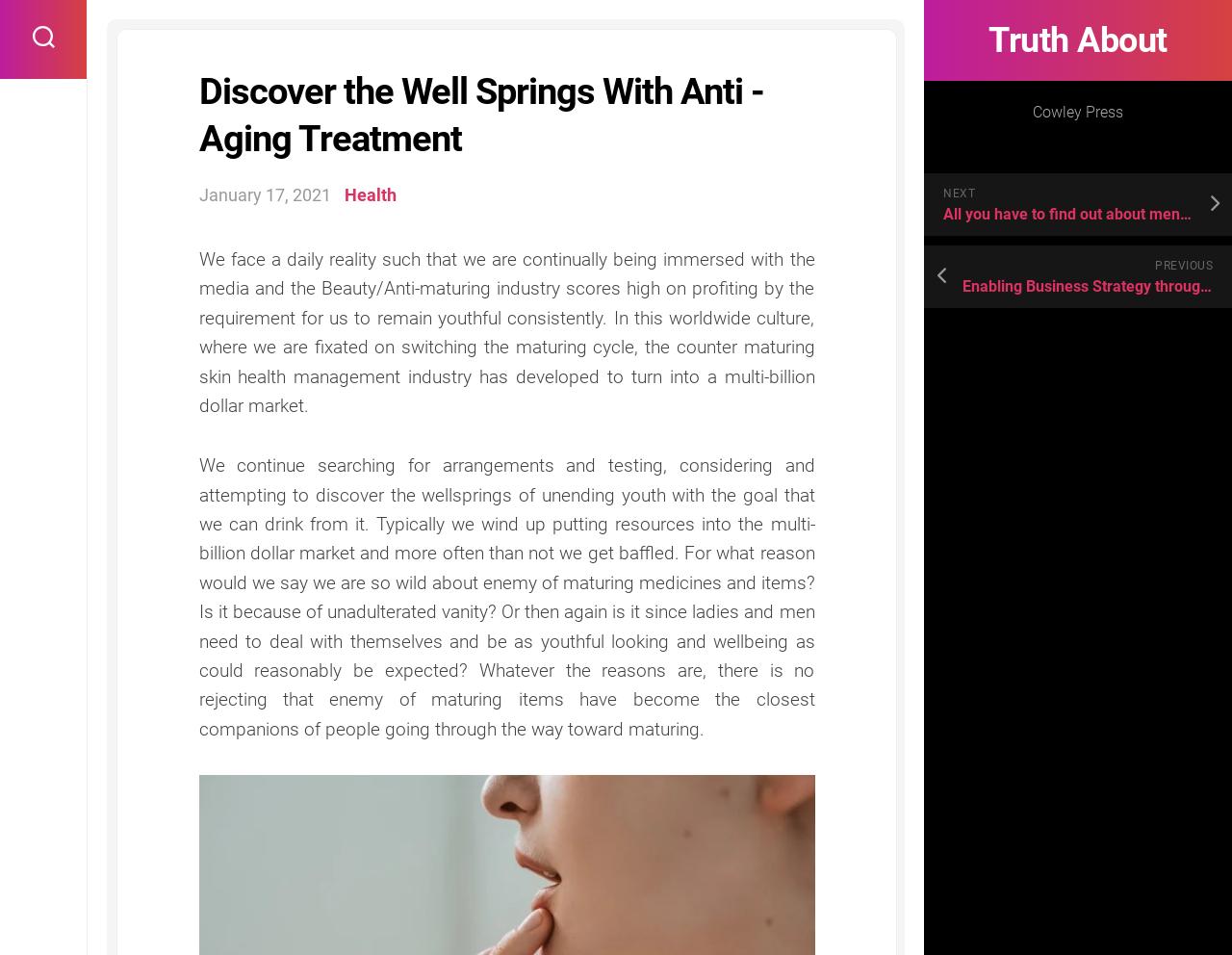Create a detailed description of the webpage's content and layout.

The webpage is about anti-aging treatments and skincare. At the top, there is a link to "Truth About" on the right side, next to the title "Discover the Well Springs With Anti -Aging Treatment". Below the title, there is a static text "Cowley Press" on the right side. 

On the top-right corner, there are two links, "NEXT" and "PREVIOUS", which seem to be navigation buttons. On the top-left corner, there is a button with no text. 

Below the navigation buttons, there is a header section that contains the title "Discover the Well Springs With Anti -Aging Treatment" again, followed by the date "January 17, 2021" and a link to "Health" on the right side. 

The main content of the webpage is a two-paragraph article that discusses the anti-aging skincare industry and people's desire to remain youthful. The article is positioned below the header section and takes up most of the webpage.